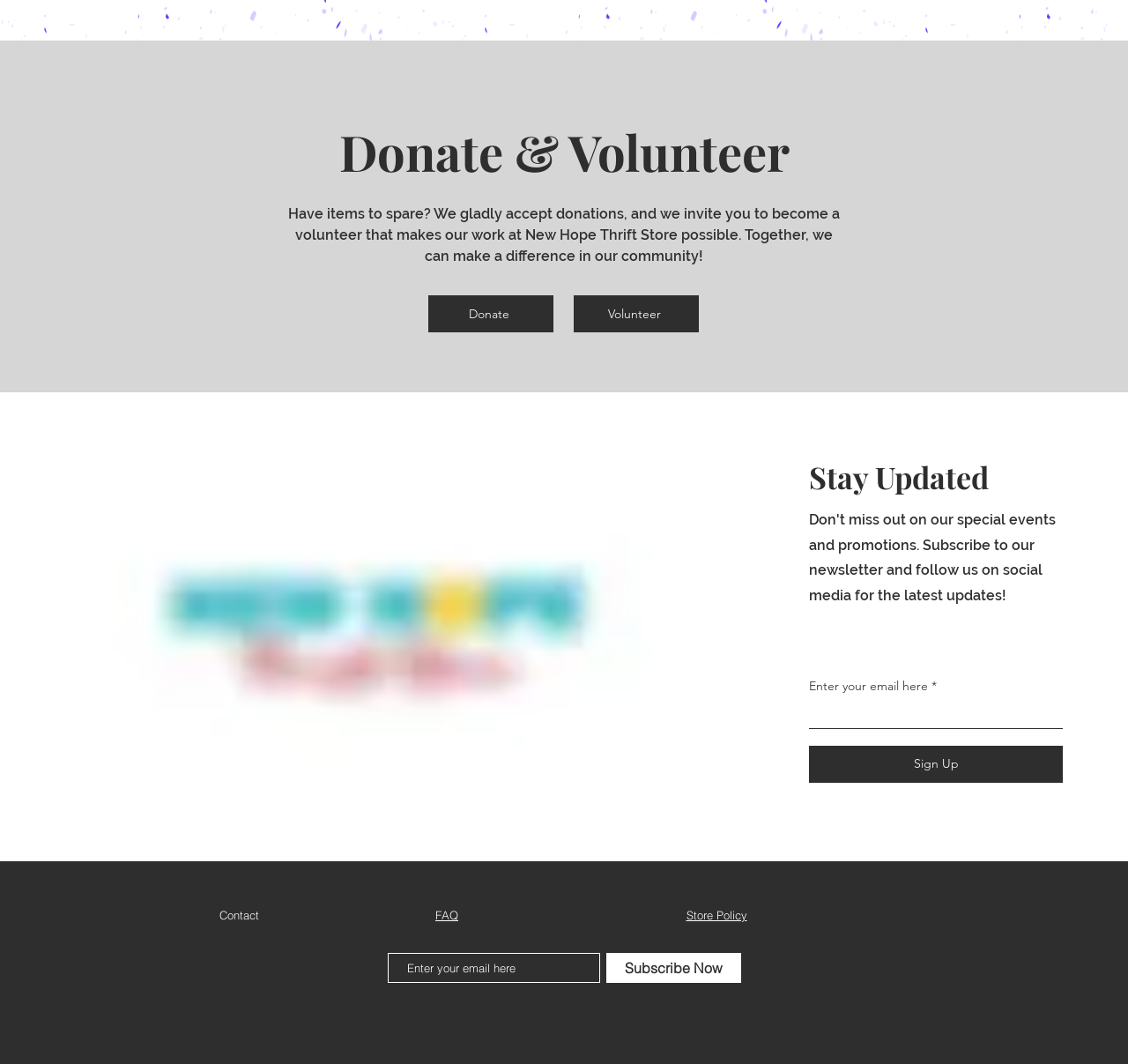Using the webpage screenshot, locate the HTML element that fits the following description and provide its bounding box: "Privacy Notice".

None